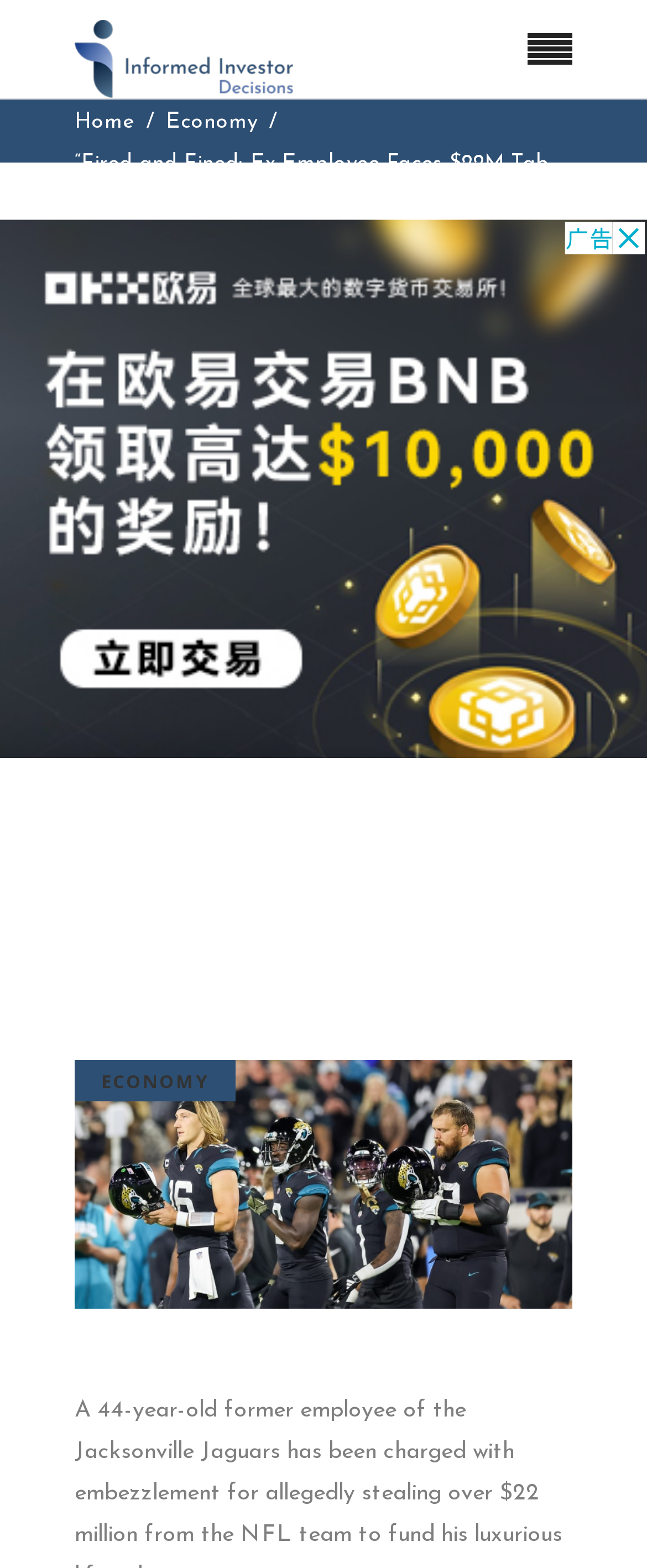Determine the main headline from the webpage and extract its text.

“Fired and Fined: Ex-Employee Faces $22M Tab for Jaguars Luxury Shopping Spree